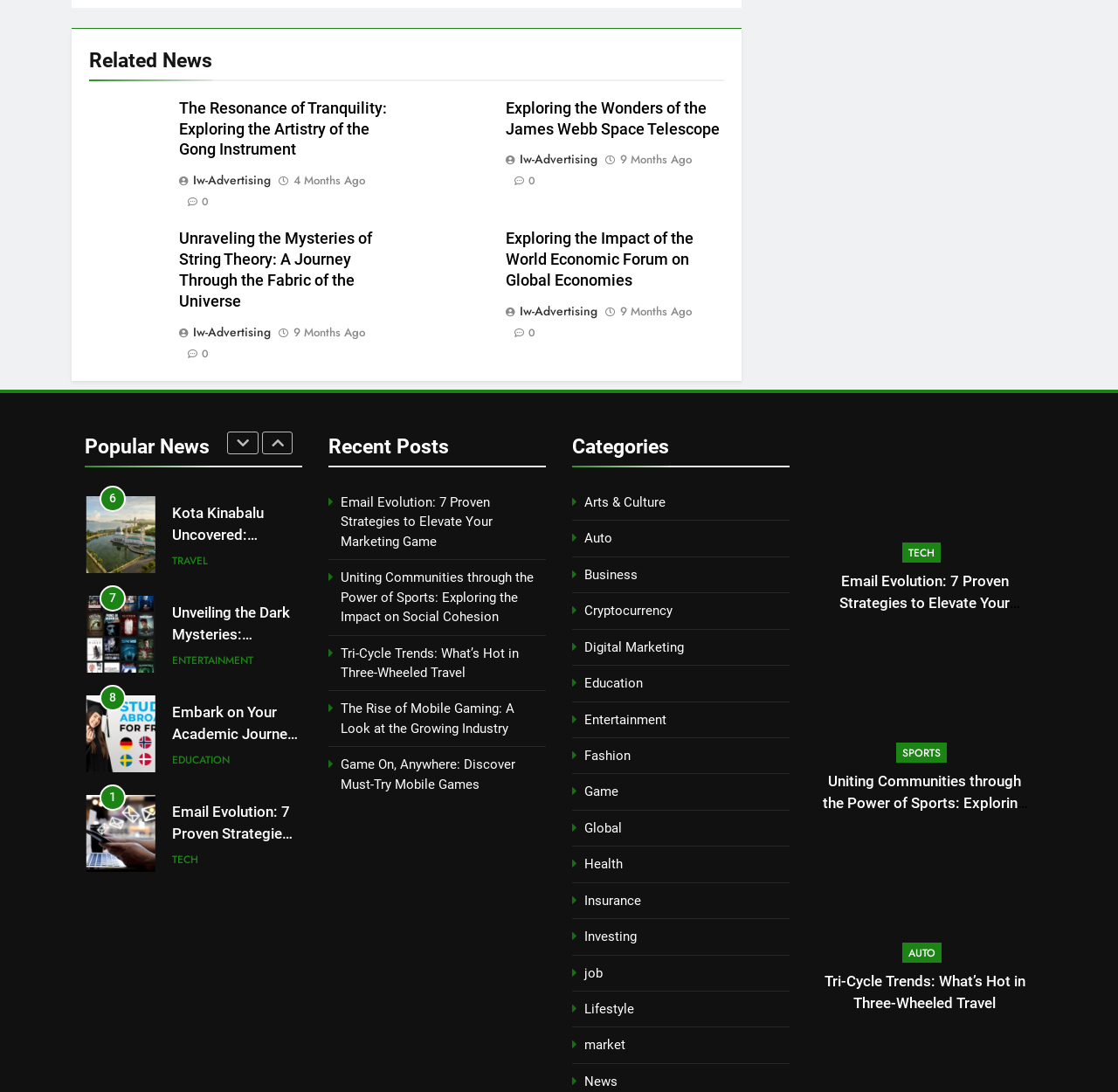Determine the bounding box coordinates for the area you should click to complete the following instruction: "Explore the article about the James Webb Space Telescope".

[0.452, 0.09, 0.648, 0.128]